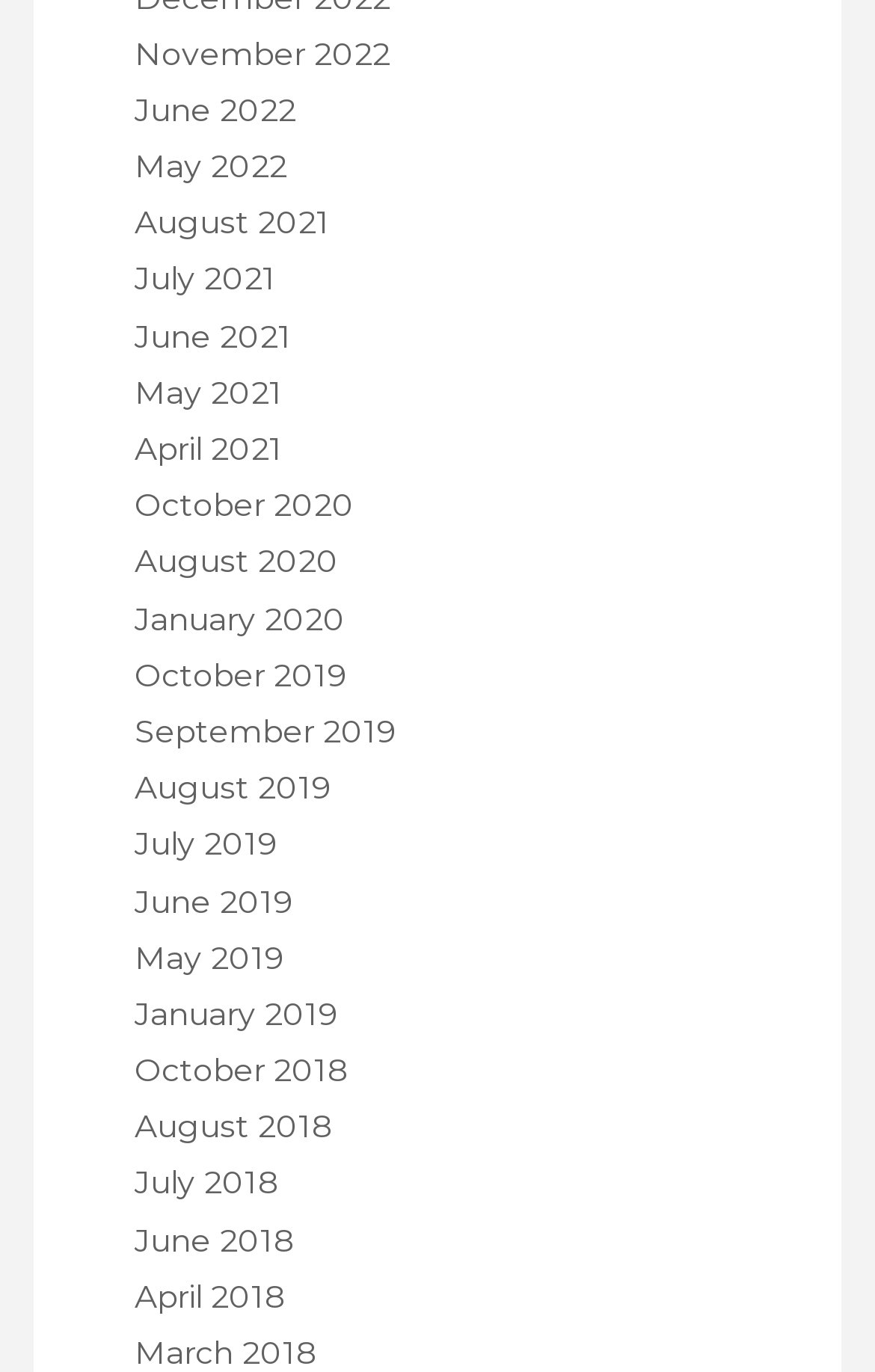How many years are represented on this webpage? Look at the image and give a one-word or short phrase answer.

5